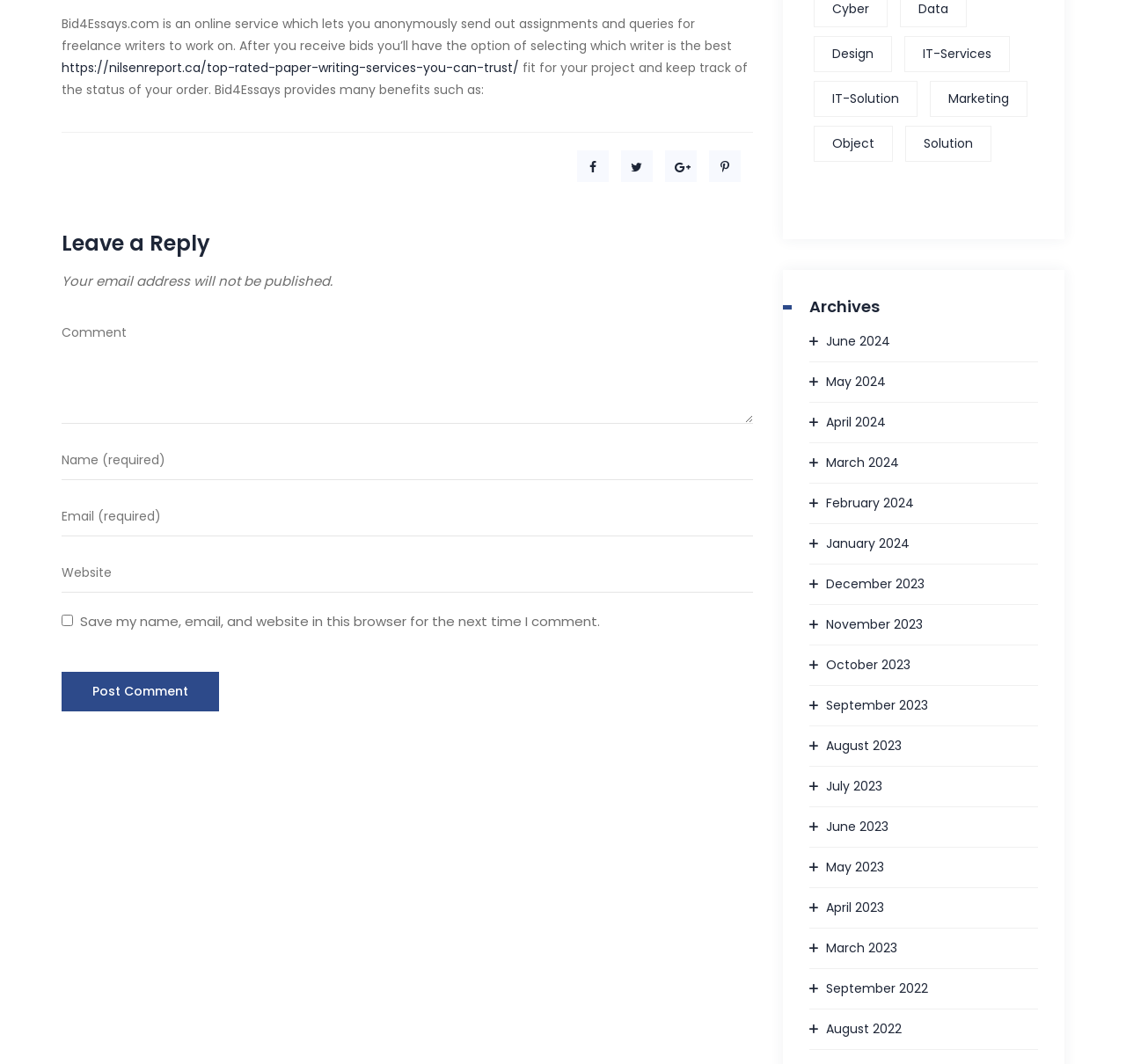What categories are listed on the right side of the page?
Look at the screenshot and provide an in-depth answer.

The categories are listed as links on the right side of the page, starting from 'Design' and ending with 'Solution'. These categories likely represent different topics or areas of expertise that users can browse or search for.